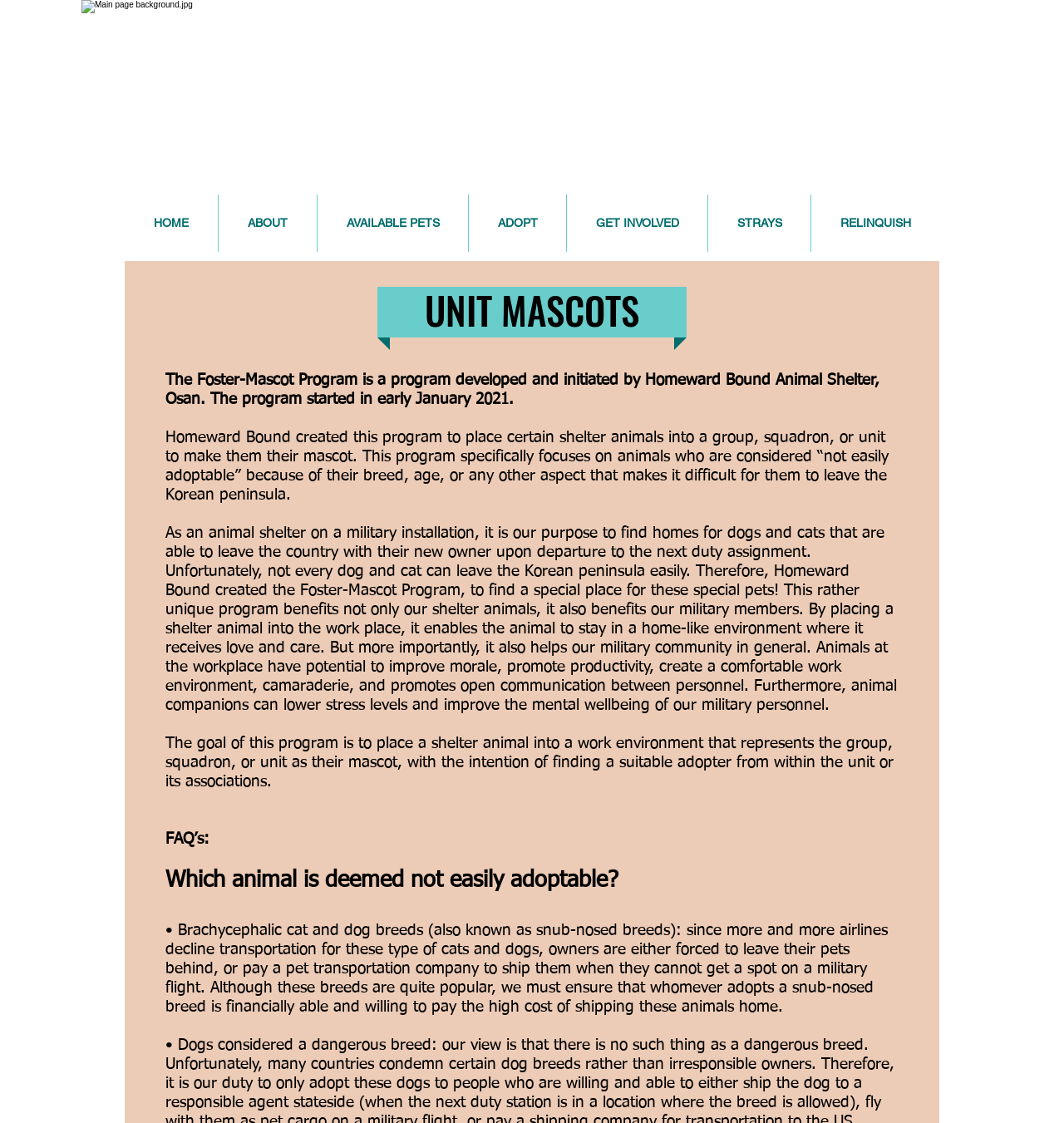What is the purpose of the Foster-Mascot Program?
Respond to the question with a well-detailed and thorough answer.

The purpose of the Foster-Mascot Program is to find homes for dogs and cats that are able to leave the country with their new owner upon departure to the next duty assignment, and also to benefit the military community by improving morale, promoting productivity, and creating a comfortable work environment.